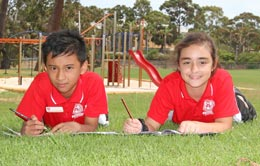Reply to the question with a brief word or phrase: What are the students doing?

Drawing or writing